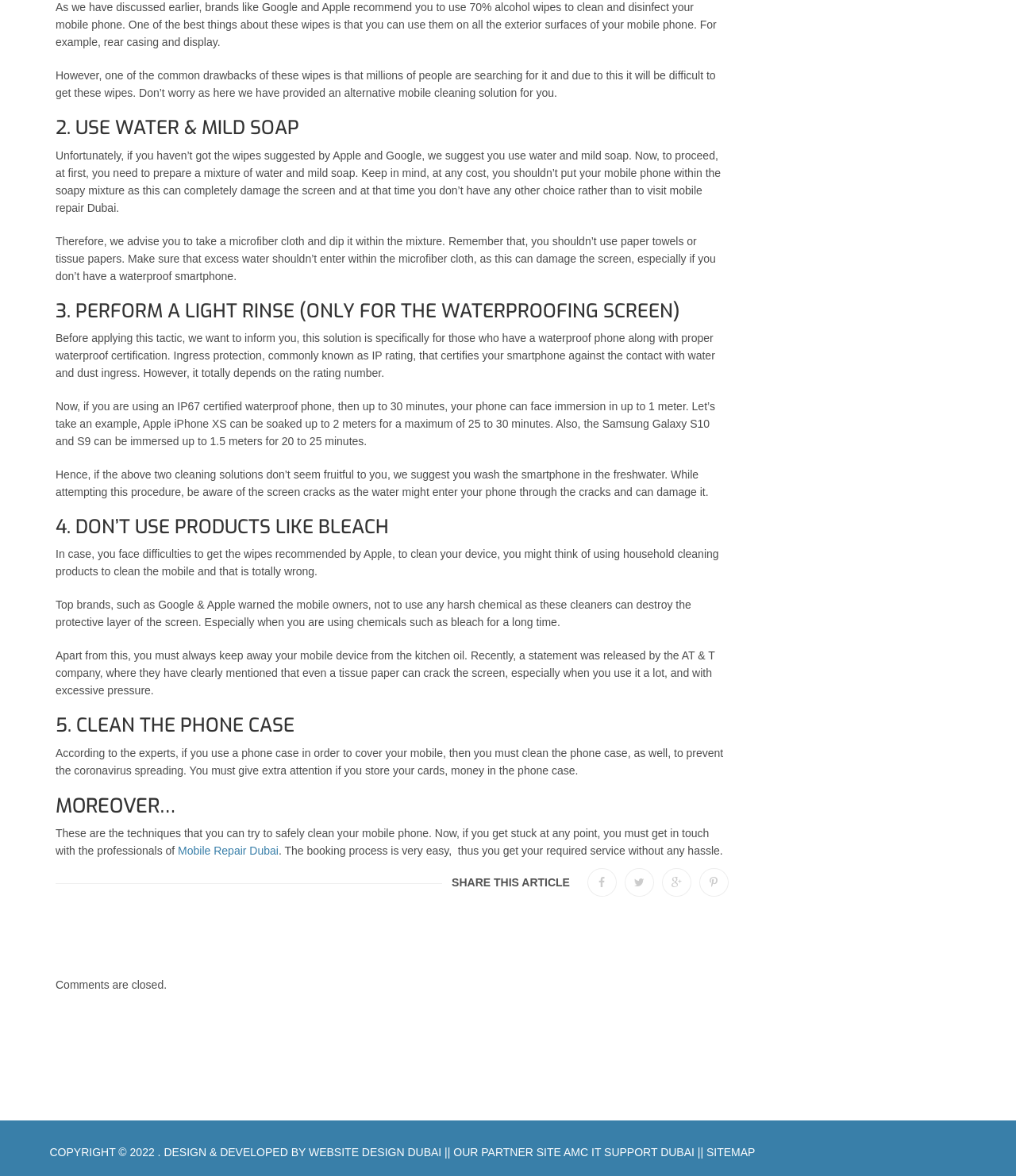Find the bounding box coordinates of the area to click in order to follow the instruction: "Click the 'AMC IT SUPPORT DUBAI' link".

[0.552, 0.975, 0.684, 0.985]